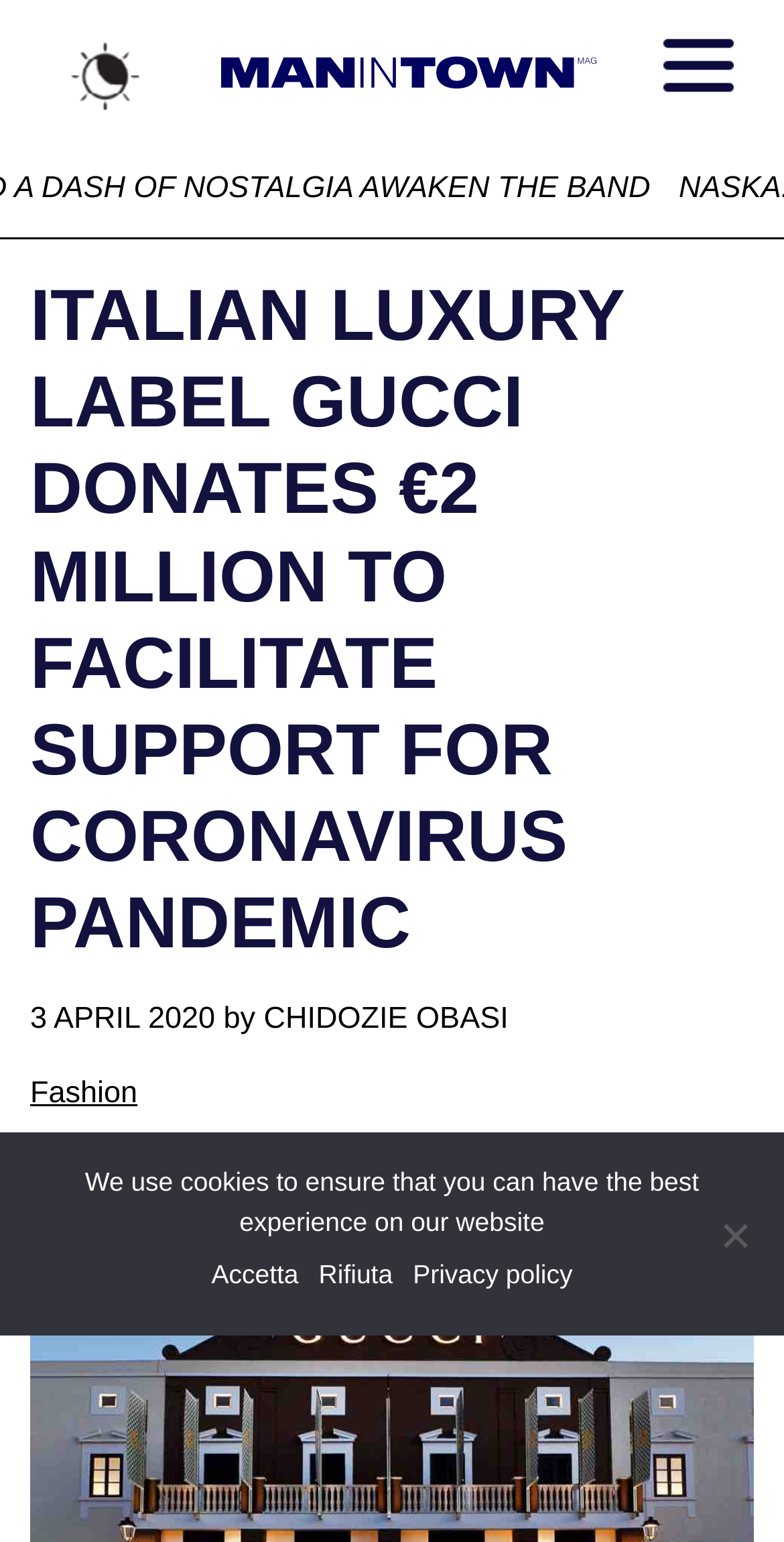Provide an in-depth caption for the contents of the webpage.

The webpage appears to be an article about Gucci's donation to combat the coronavirus pandemic. At the top left of the page, there is a link to the website "MANINTOWN" accompanied by an image with the same name. To the right of this, there is a button labeled "Primary Menu" which, when expanded, reveals a menu with a heading that matches the title of the article.

Below the menu, there is a time stamp indicating that the article was published on April 3, 2020, followed by the author's name, Chidozie Obasi. The article itself is categorized under "Fashion", which is indicated by a link below the author's name.

At the bottom of the page, there is a dialog box for a "Cookie Notice" that informs users that the website uses cookies to ensure a good experience. The dialog box provides options to accept, reject, or learn more about the website's privacy policy.

Overall, the webpage has a simple layout with a clear hierarchy of information, making it easy to navigate and read.